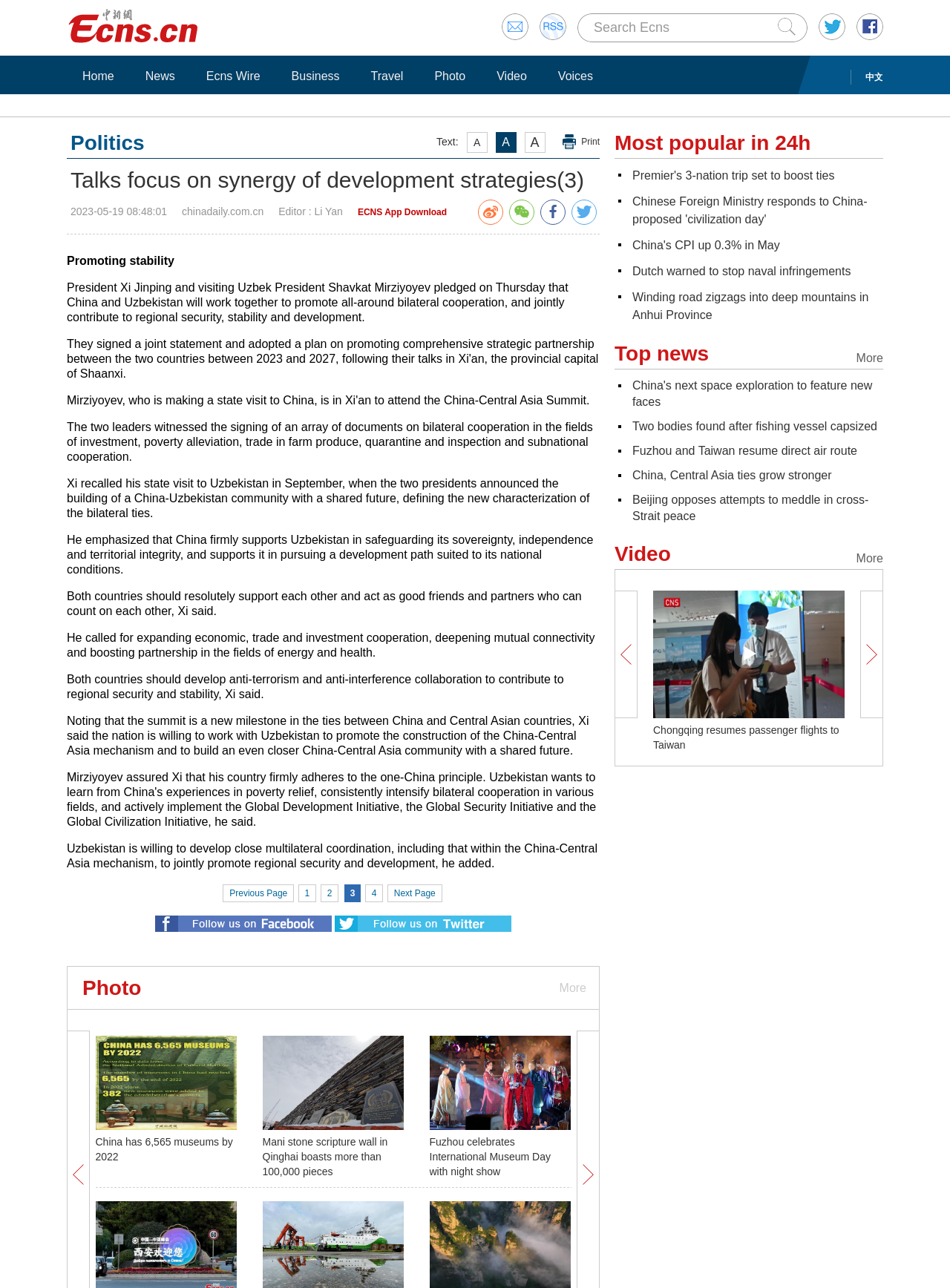Find the bounding box coordinates for the UI element that matches this description: "Next Page".

[0.408, 0.687, 0.465, 0.7]